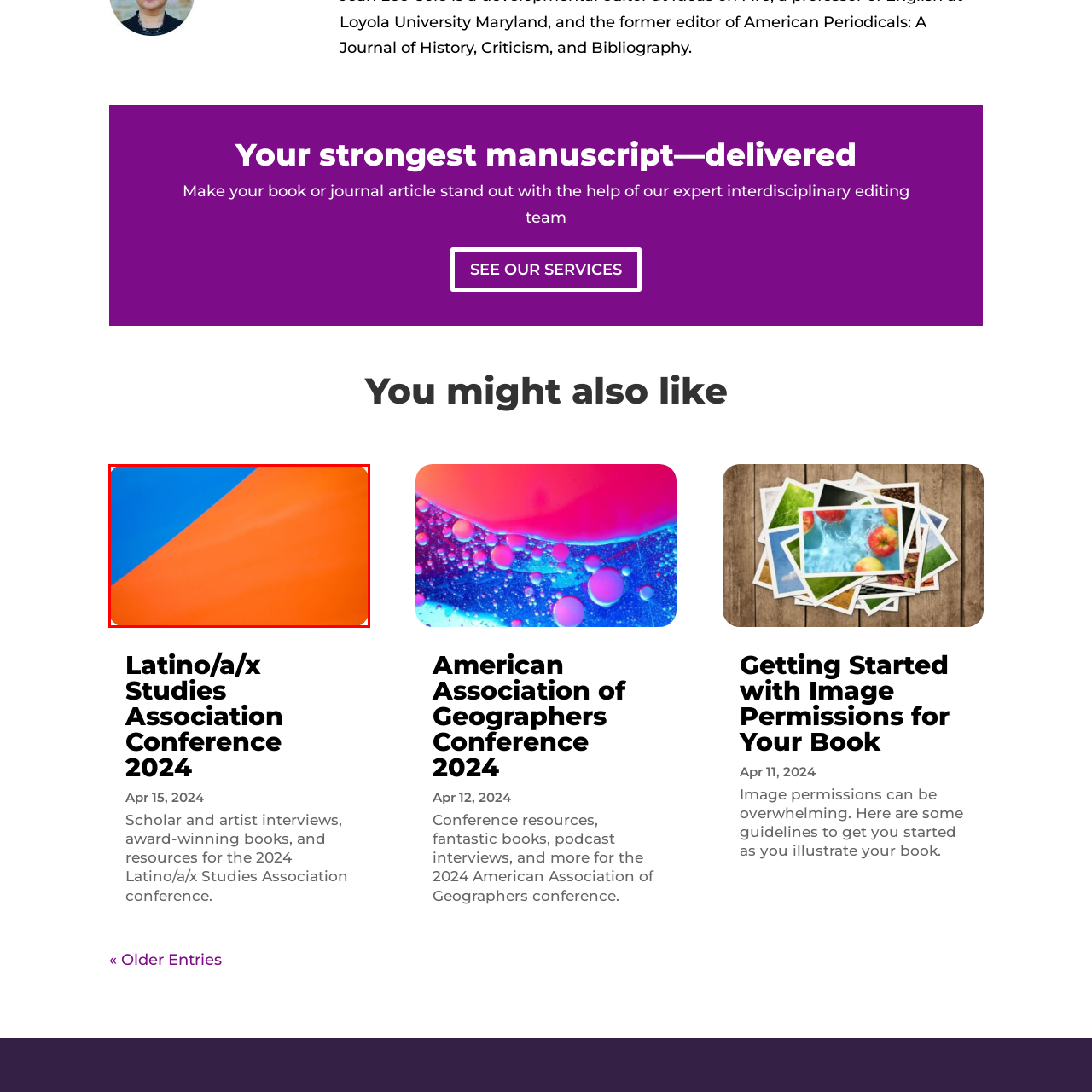Explain what is happening in the image inside the red outline in great detail.

The image features a vibrant and eye-catching abstract design characterized by bold colors. Specifically, the top part of the image is dominated by a bright blue section that contrasts sharply with a striking orange area on the lower half. The two colors meet along a diagonal line, creating a dynamic visual element that draws attention. This design captures the essence of creativity and modernity, making it well-suited for promotional materials, particularly in relation to the Latino/a/x Studies Association Conference 2024, as indicated in the adjacent content. The image conveys an inviting and energetic atmosphere, reflecting the spirit of collaboration and innovation.